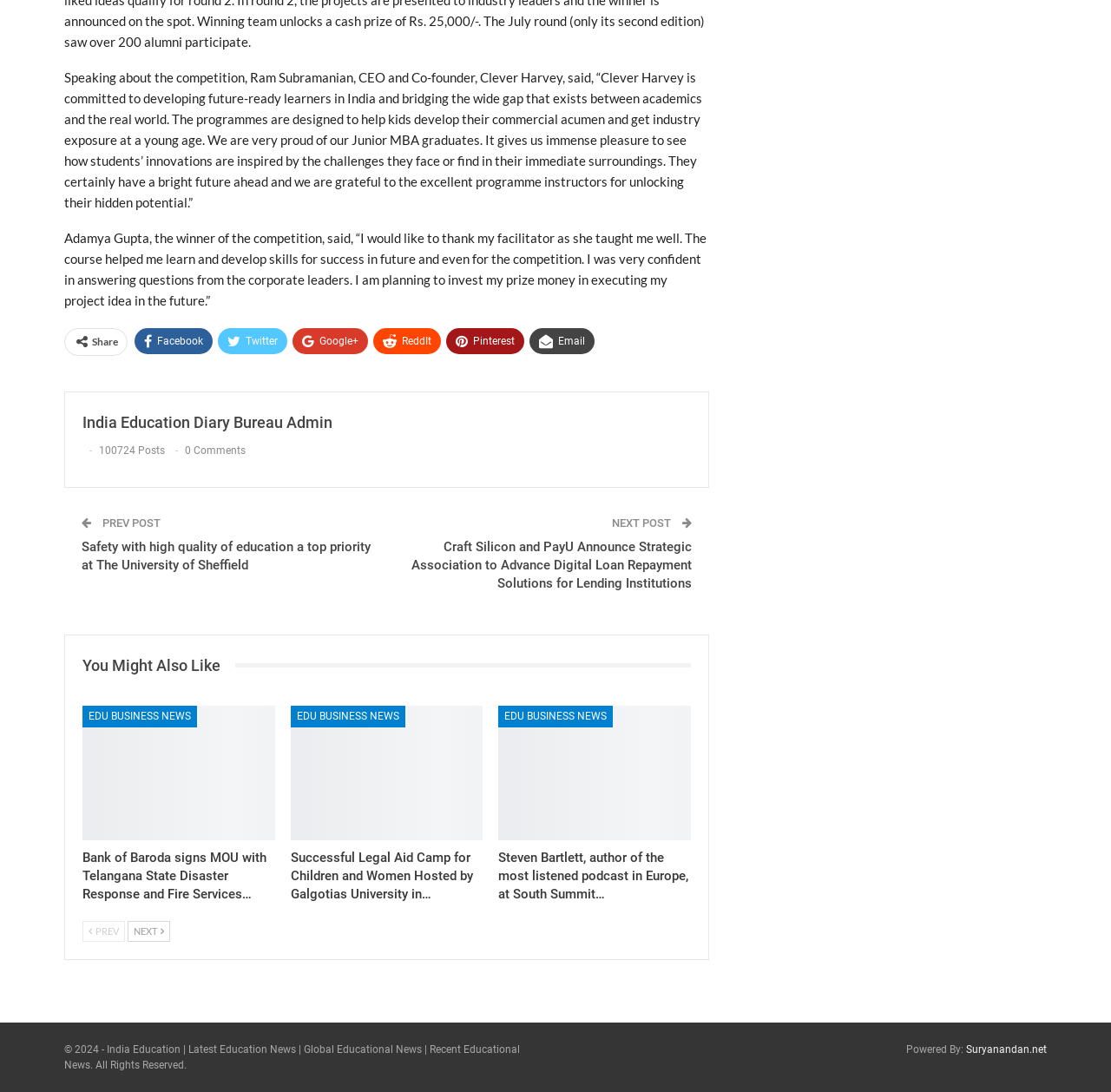Refer to the image and provide an in-depth answer to the question:
What is the name of the CEO quoted in the article?

The article quotes Ram Subramanian, CEO and Co-founder of Clever Harvey, saying that Clever Harvey is committed to developing future-ready learners in India and bridging the wide gap that exists between academics and the real world.